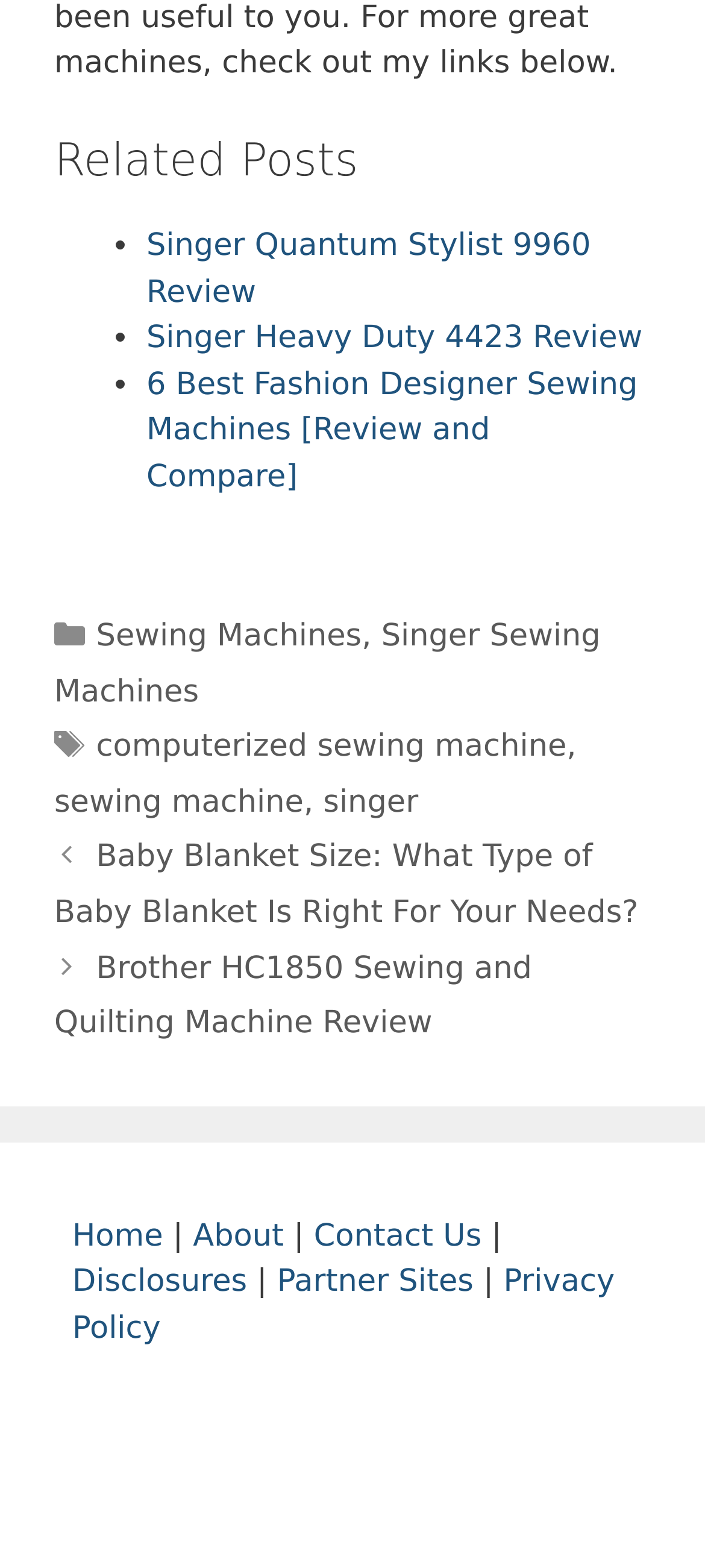What is the link to the 'About' page?
Please provide a comprehensive answer based on the visual information in the image.

I determined the link to the 'About' page by looking at the complementary section at the bottom of the webpage, where it lists several links, including 'Home', 'About', and 'Contact Us', and the second one is 'About'.